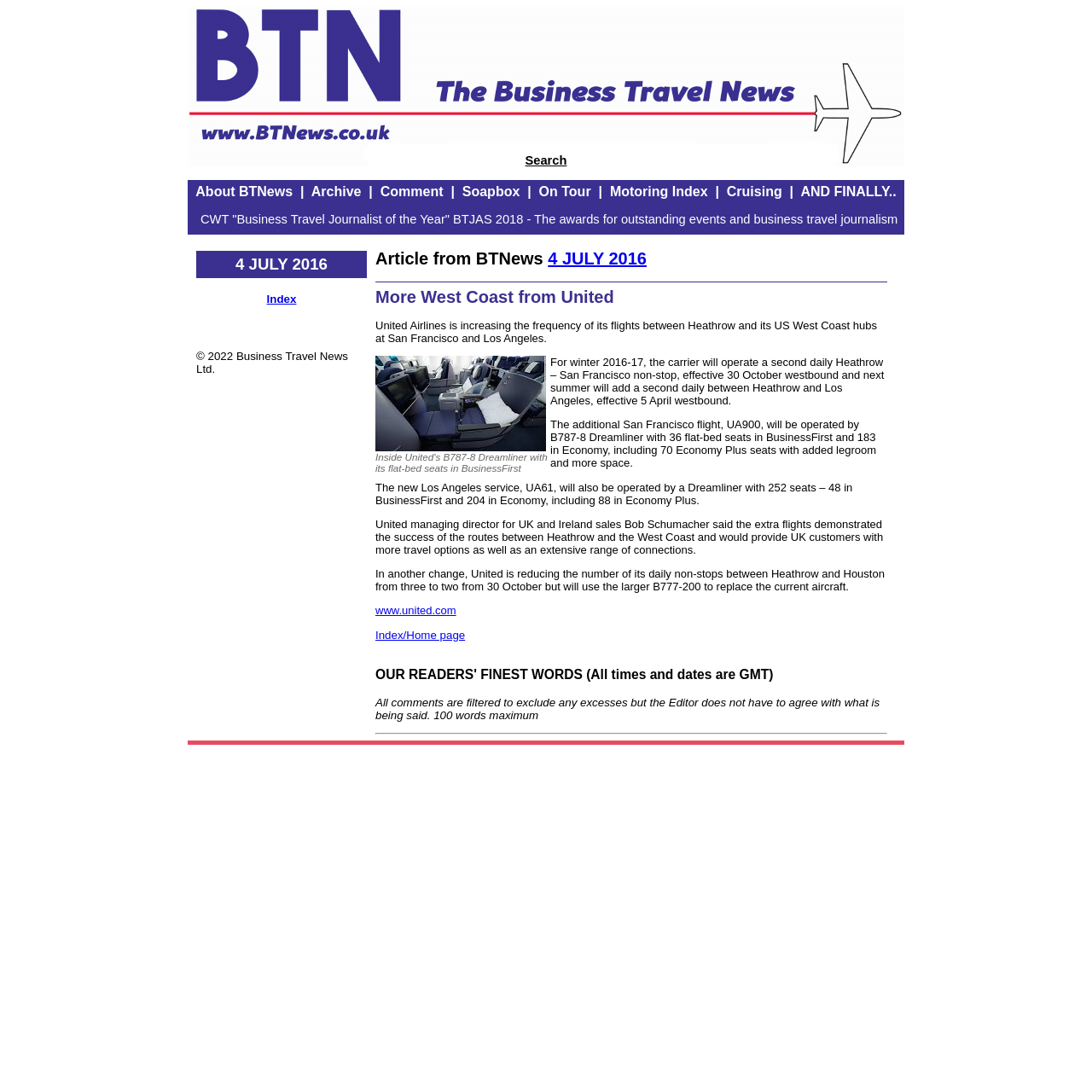Determine the bounding box coordinates for the element that should be clicked to follow this instruction: "Go to the About BTNews page". The coordinates should be given as four float numbers between 0 and 1, in the format [left, top, right, bottom].

[0.179, 0.169, 0.268, 0.182]